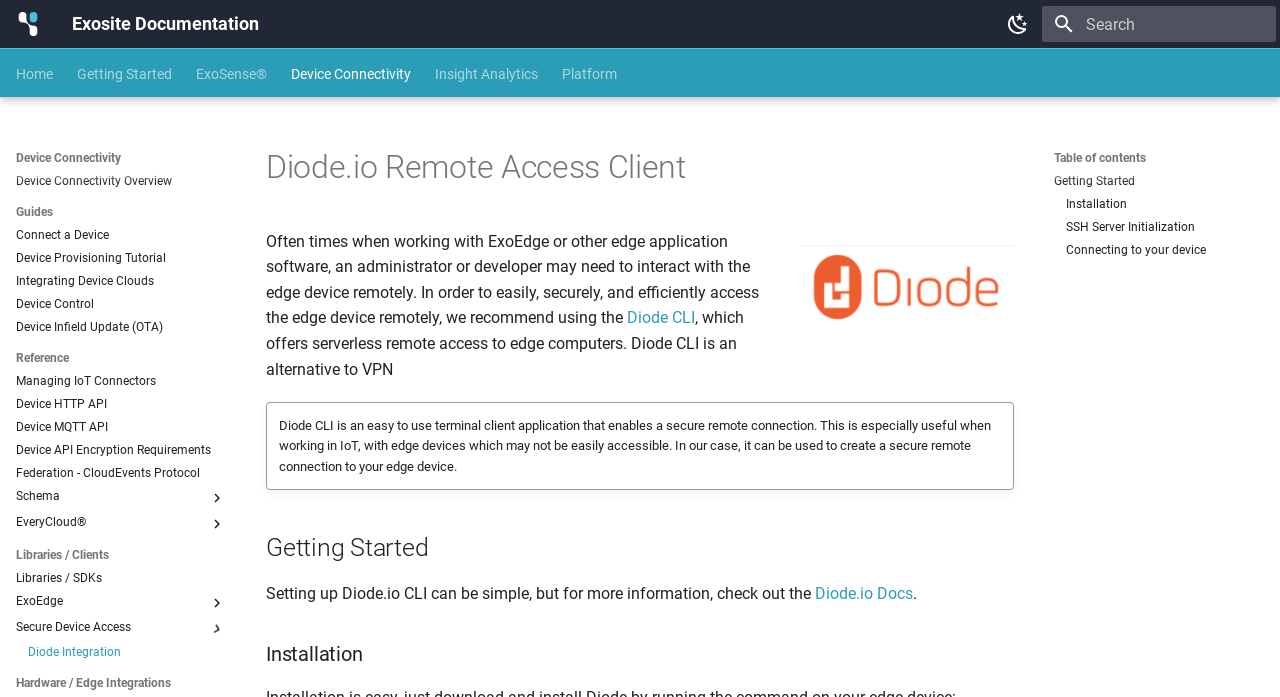Can you find the bounding box coordinates of the area I should click to execute the following instruction: "Search for something"?

[0.814, 0.009, 0.997, 0.06]